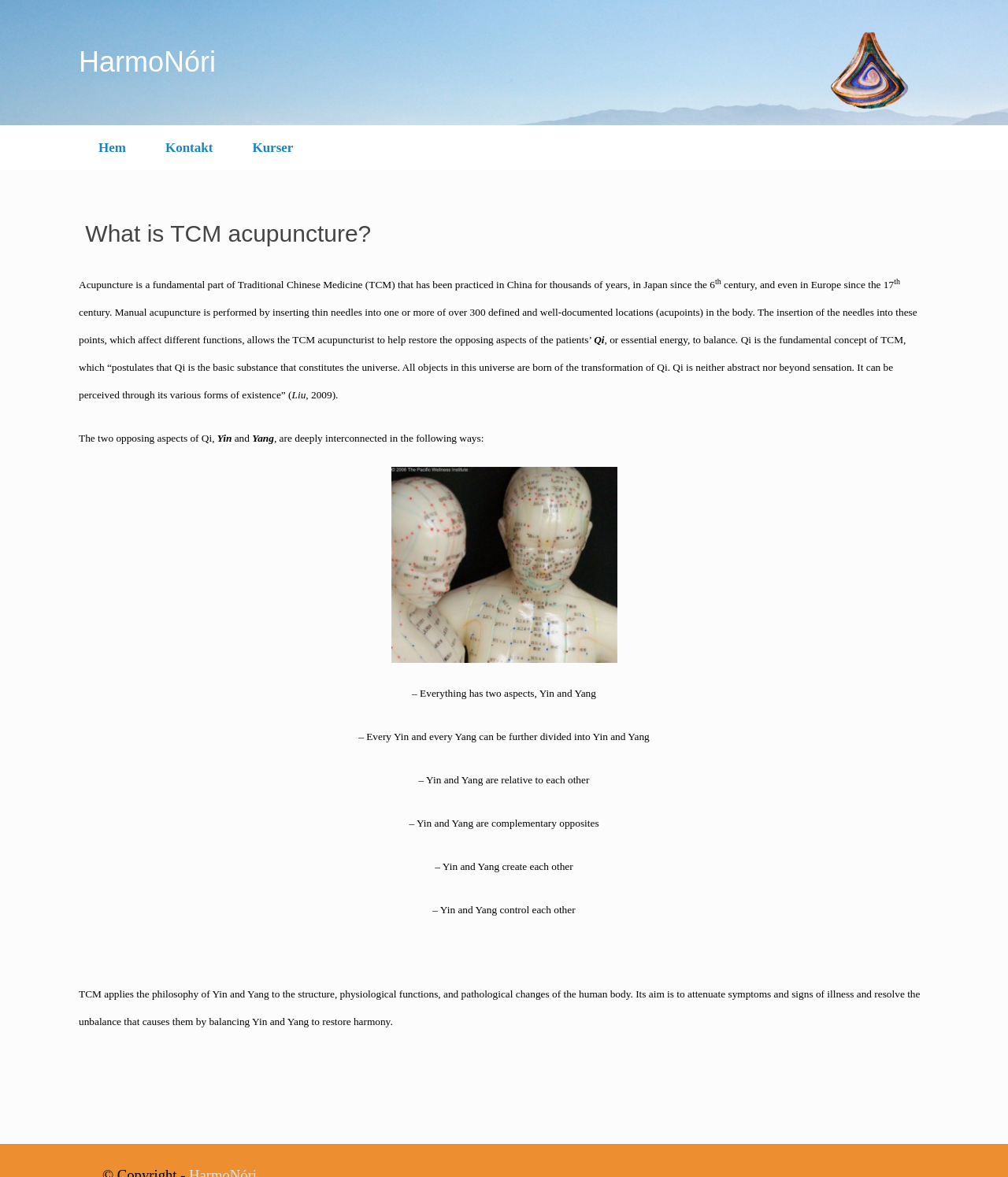Provide an in-depth description of the elements and layout of the webpage.

The webpage is about Akupunktur (Acupuncture) and HarmoNóri. At the top, there is a heading "HarmoNóri" which is also a link. To the right of it, there is an image "Harmonori1". Below the heading, there are three links: "Hem", "Kontakt", and "Kurser", arranged horizontally.

The main content of the webpage is an article about Traditional Chinese Medicine (TCM) acupuncture. The article starts with a heading "What is TCM acupuncture?" followed by a paragraph of text that explains the concept of acupuncture and its history. The text is divided into several sections, each with a few sentences.

There are two images on the page, one of which is "OLYMPUS DIGITAL CAMERA" and is placed below the text. The images are not described in the accessibility tree, but they seem to be related to the content of the article.

The article continues to explain the concept of Qi, which is the fundamental concept of TCM, and how it is related to Yin and Yang. The text is divided into several sections, each with a few sentences, and there are several headings and subheadings throughout the article.

At the bottom of the page, there is a paragraph of text that summarizes the application of the philosophy of Yin and Yang to the human body in TCM.